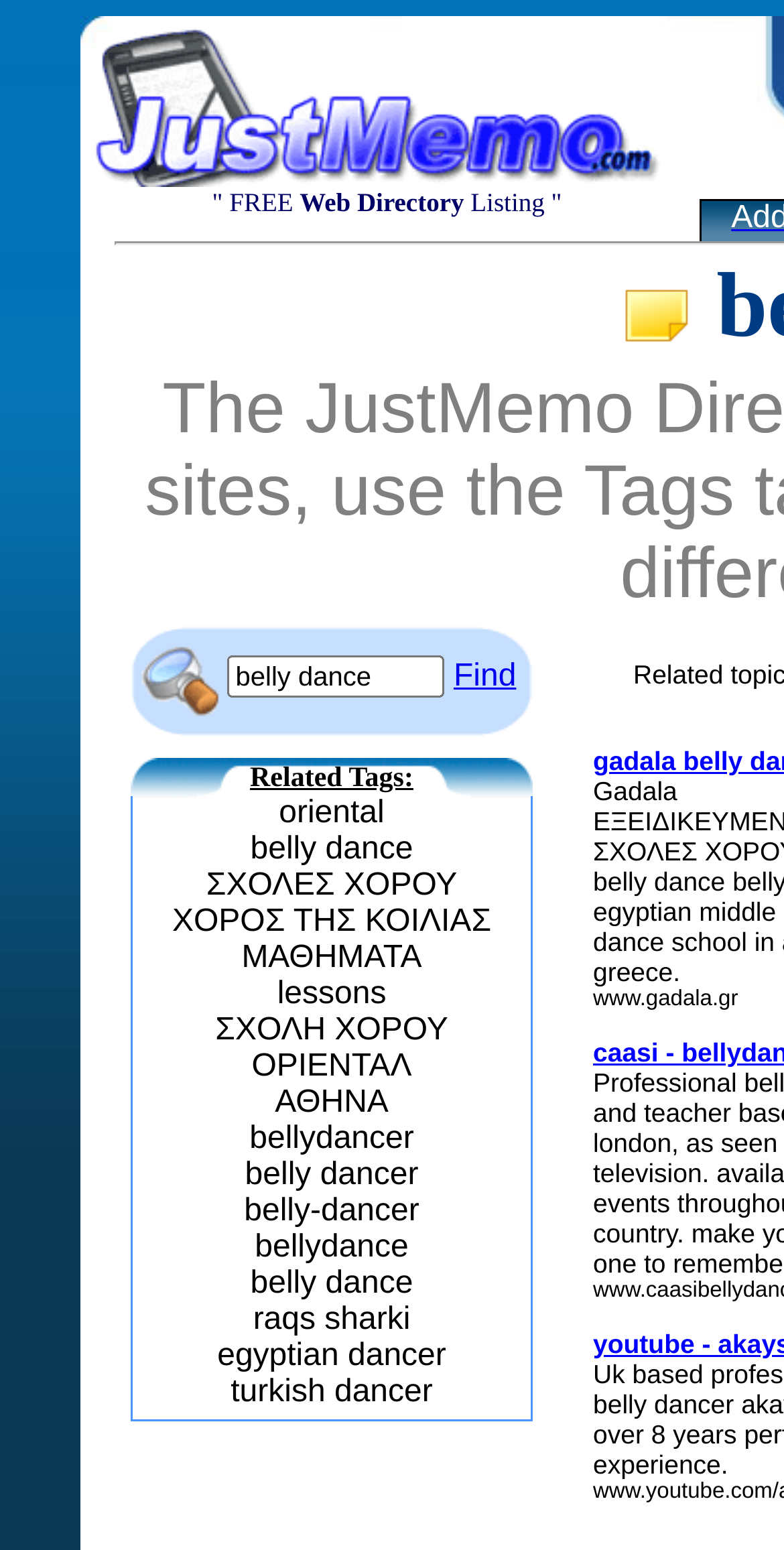Locate the bounding box of the UI element defined by this description: "oriental". The coordinates should be given as four float numbers between 0 and 1, formatted as [left, top, right, bottom].

[0.182, 0.351, 0.664, 0.375]